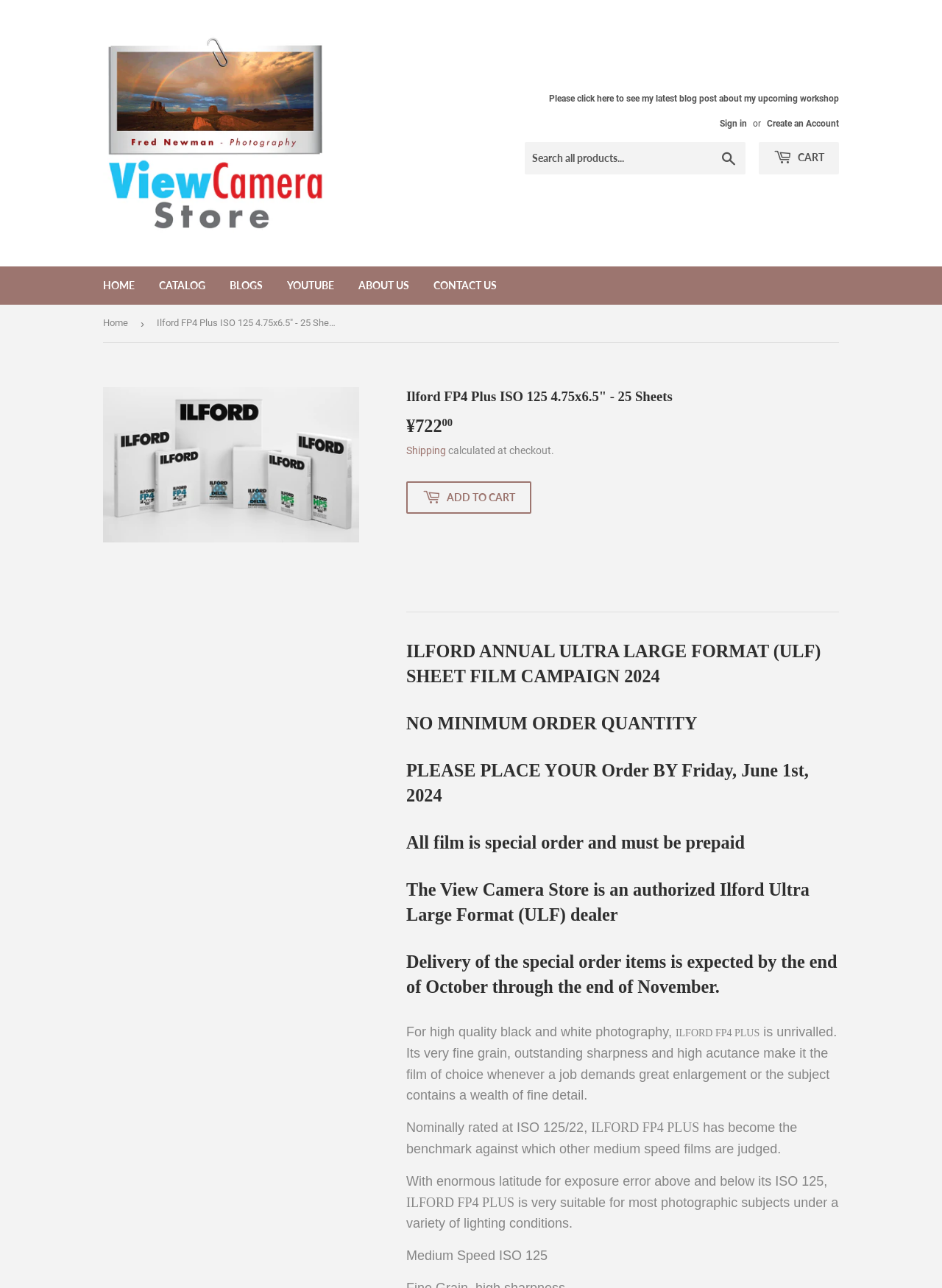Identify the bounding box coordinates necessary to click and complete the given instruction: "View the Elsevier B.V. website".

None